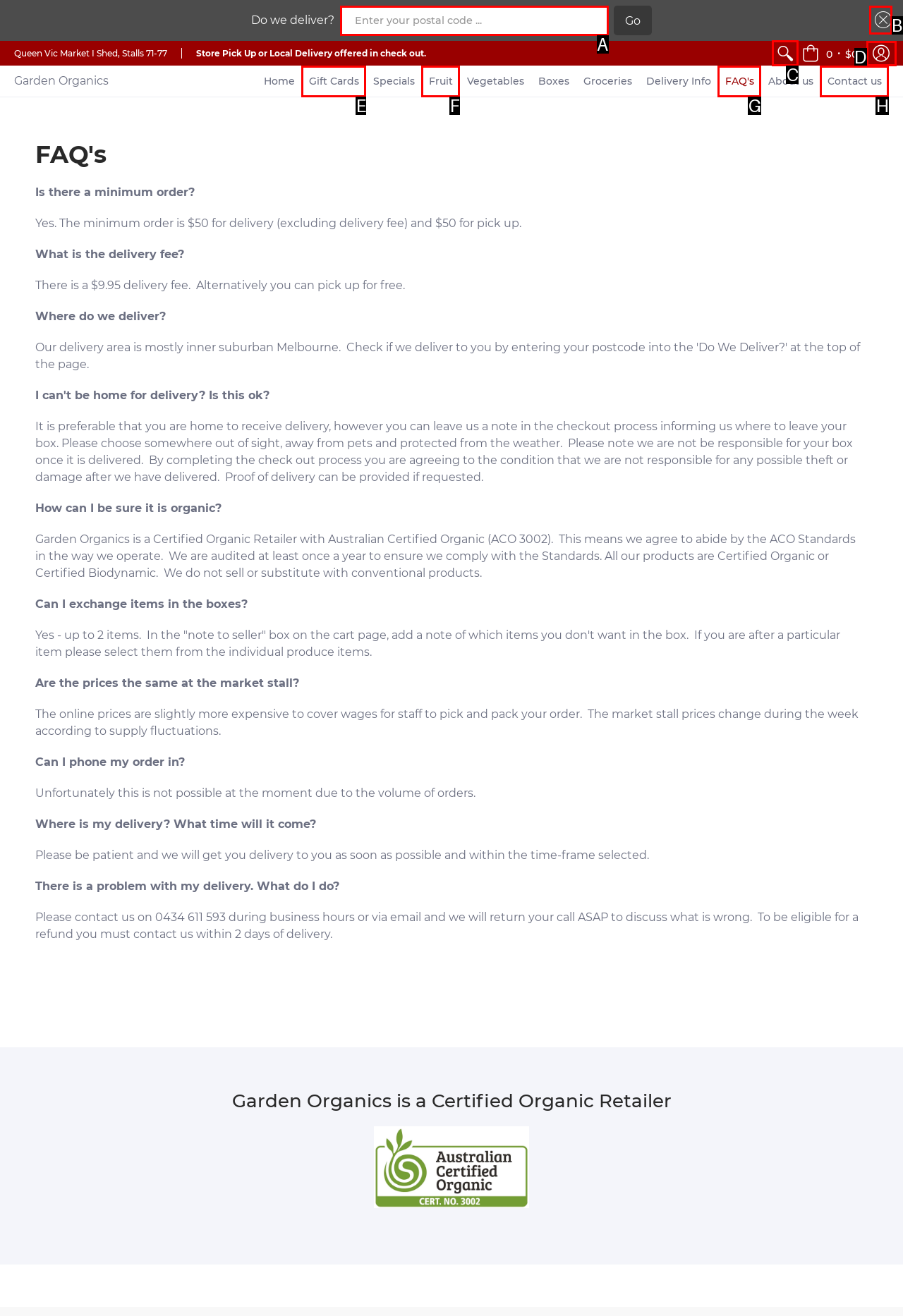Which letter corresponds to the correct option to complete the task: Click on the 'Search' menu item?
Answer with the letter of the chosen UI element.

C